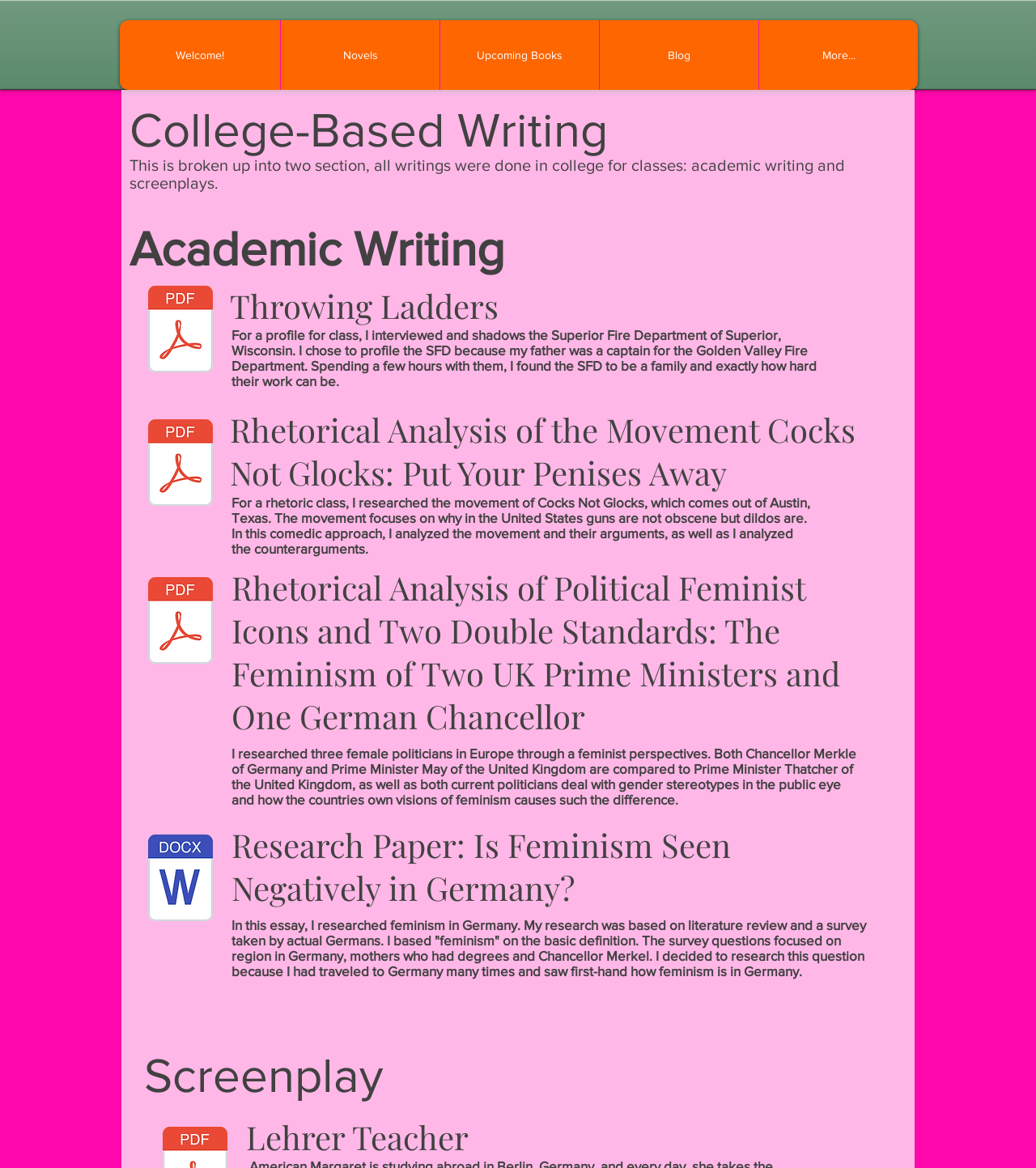Locate the bounding box coordinates of the area to click to fulfill this instruction: "Open the 'Throwing Ladders.pdf' file". The bounding box should be presented as four float numbers between 0 and 1, in the order [left, top, right, bottom].

[0.139, 0.235, 0.209, 0.332]